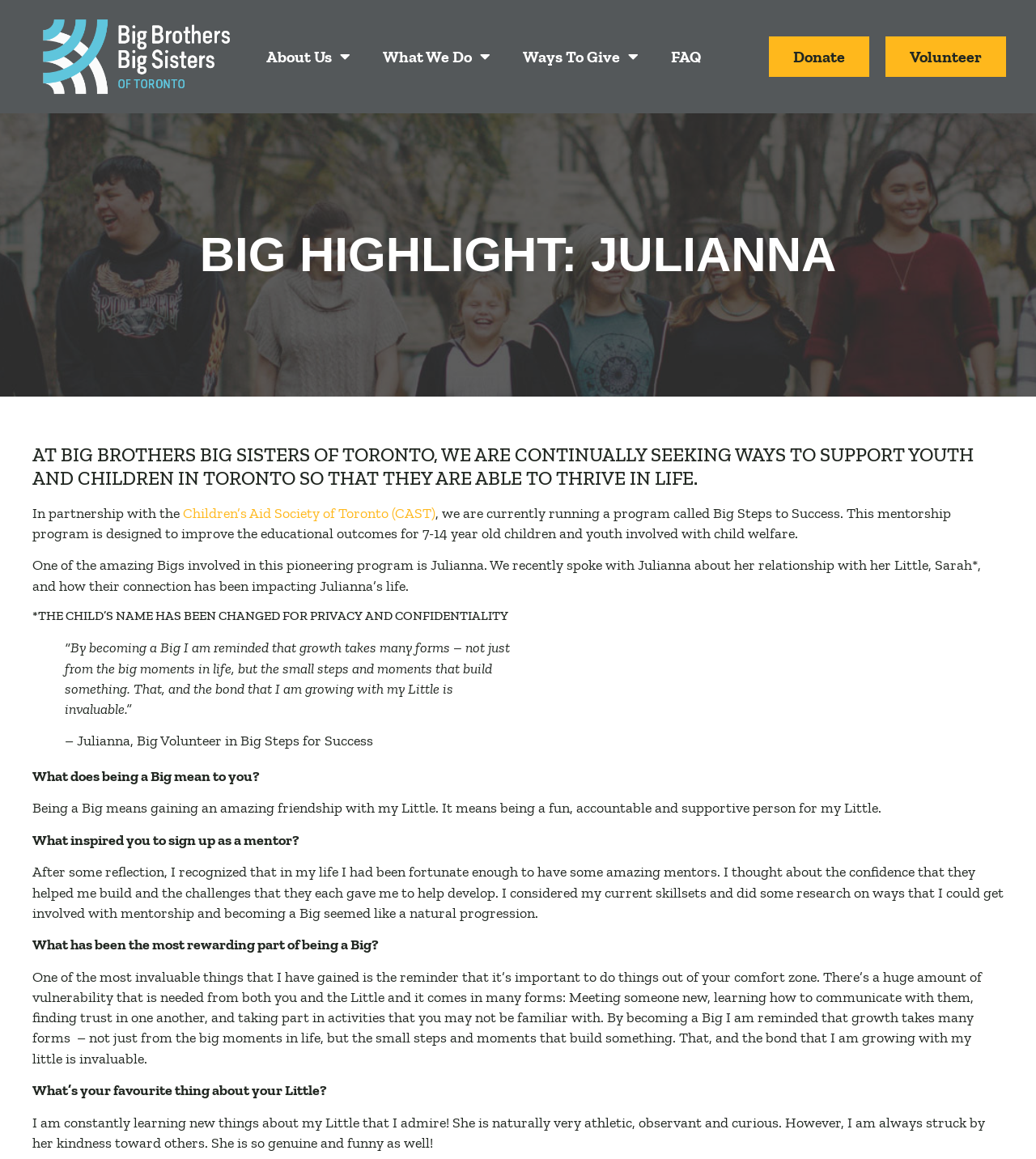Identify the bounding box for the given UI element using the description provided. Coordinates should be in the format (top-left x, top-left y, bottom-right x, bottom-right y) and must be between 0 and 1. Here is the description: Ways To Give

[0.489, 0.032, 0.632, 0.066]